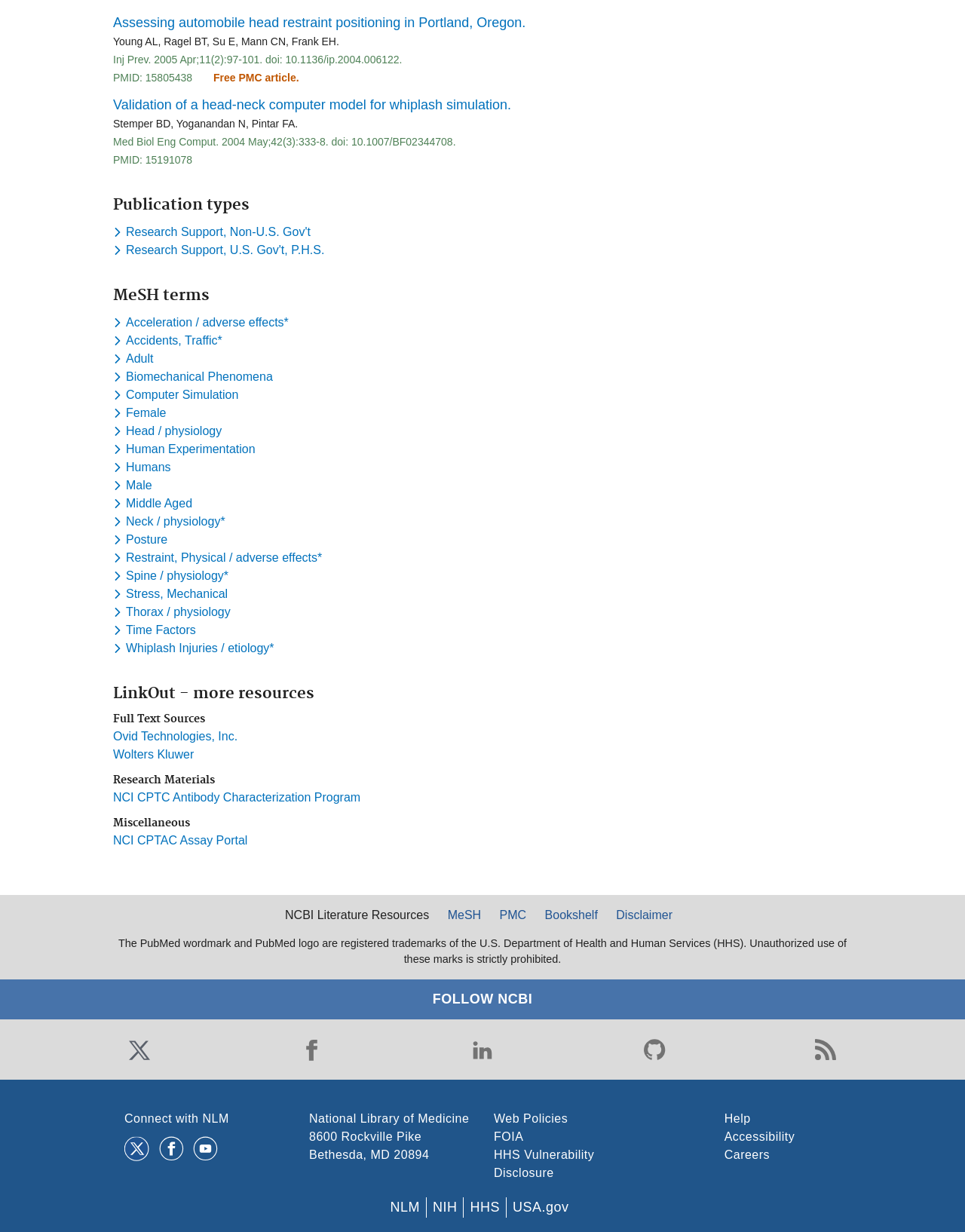Identify the bounding box coordinates of the region I need to click to complete this instruction: "Click on the link 'Assessing automobile head restraint positioning in Portland, Oregon.'".

[0.117, 0.011, 0.545, 0.026]